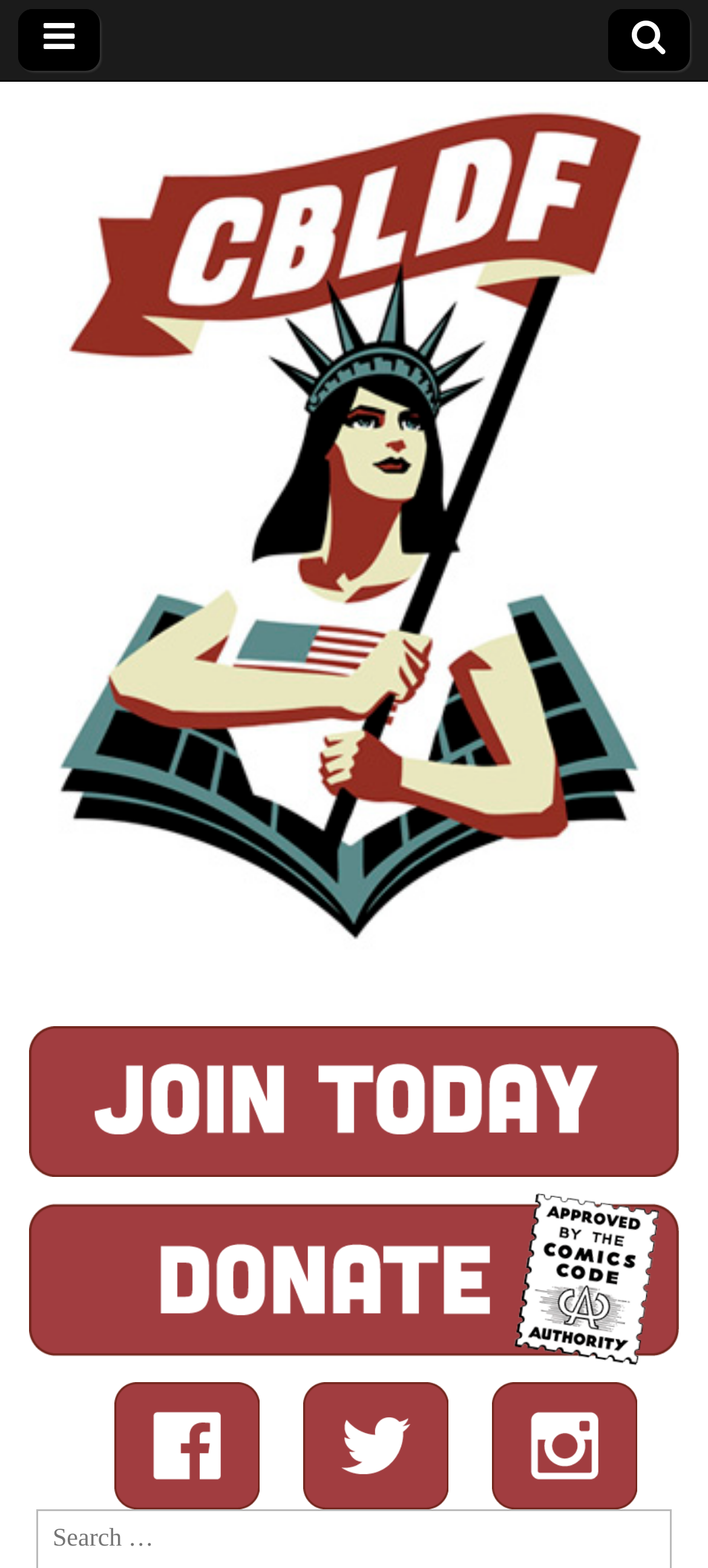What is the color scheme of the webpage?
Give a single word or phrase answer based on the content of the image.

Dark background with light text